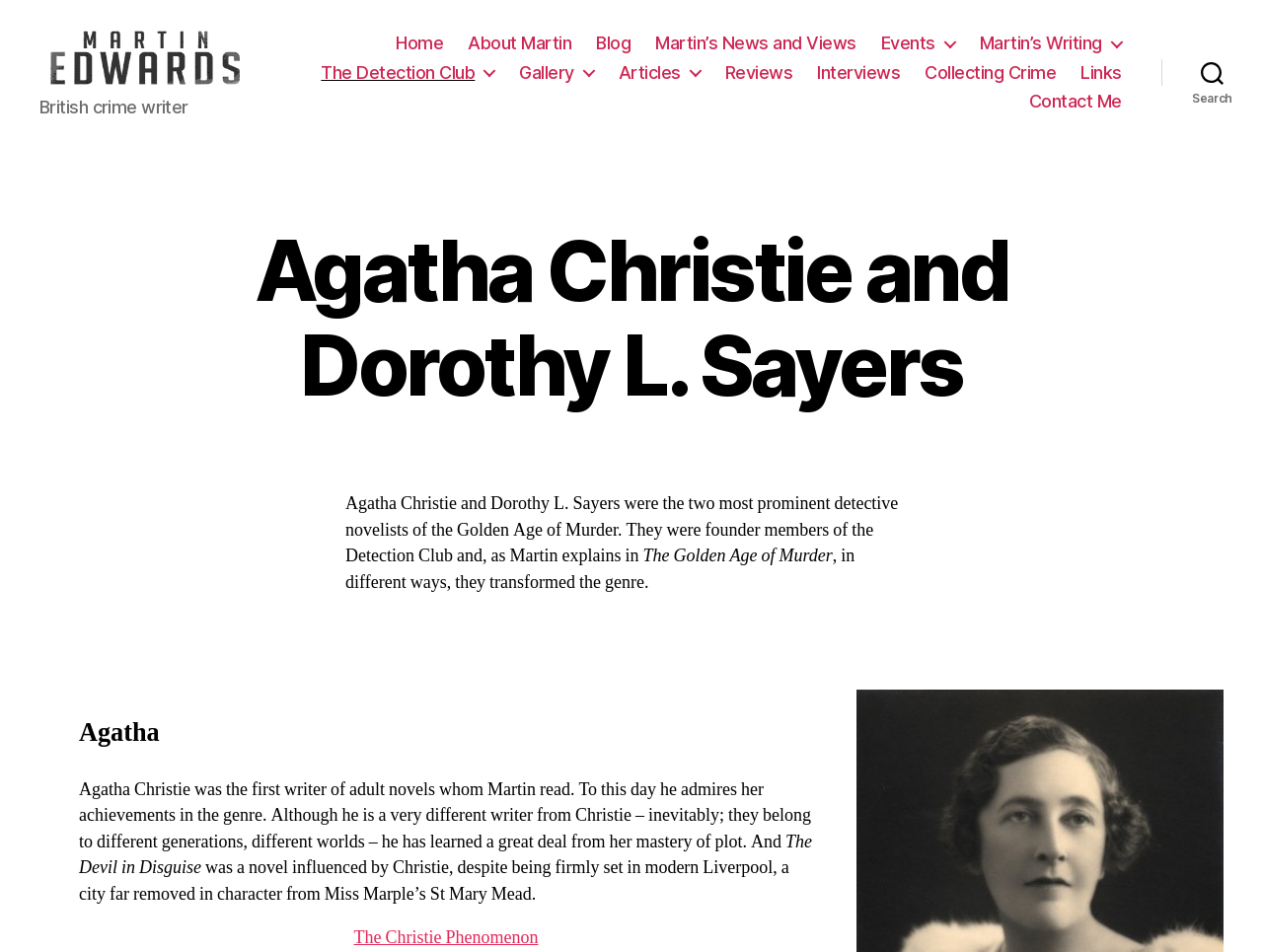Identify the bounding box coordinates for the UI element described as: "Contact Me".

[0.815, 0.101, 0.888, 0.124]